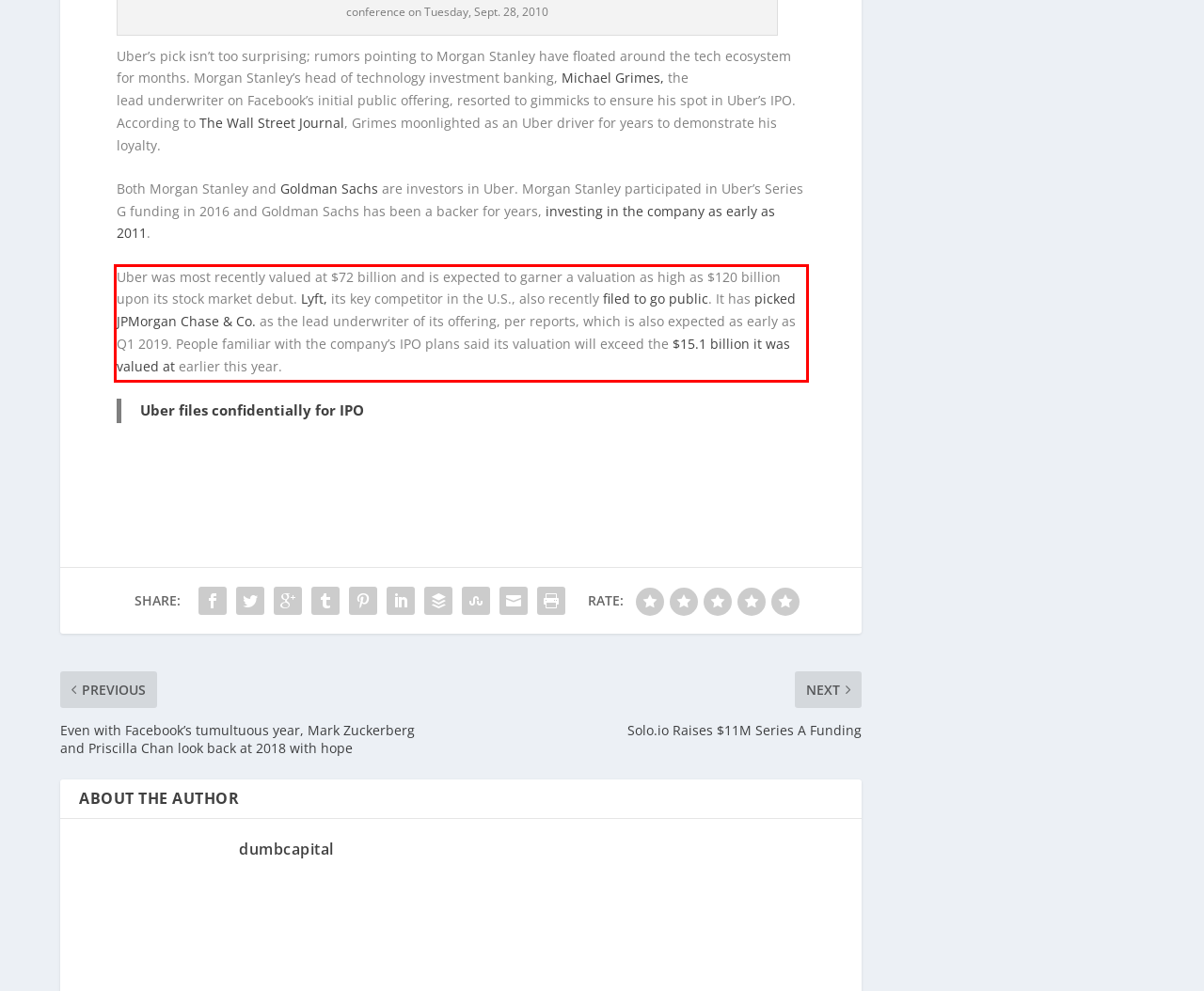Within the screenshot of a webpage, identify the red bounding box and perform OCR to capture the text content it contains.

Uber was most recently valued at $72 billion and is expected to garner a valuation as high as $120 billion upon its stock market debut. Lyft, its key competitor in the U.S., also recently filed to go public. It has picked JPMorgan Chase & Co. as the lead underwriter of its offering, per reports, which is also expected as early as Q1 2019. People familiar with the company’s IPO plans said its valuation will exceed the $15.1 billion it was valued at earlier this year.